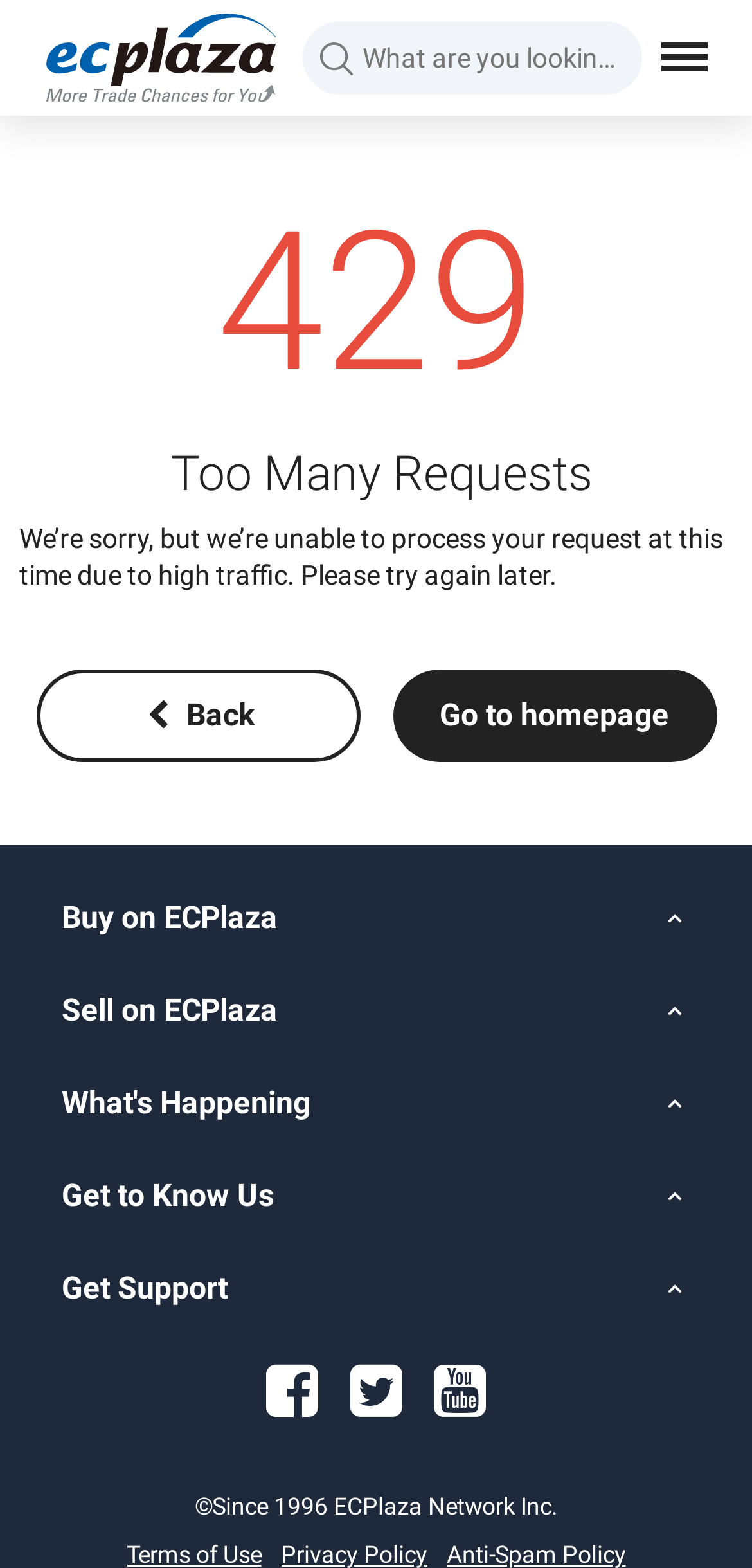Bounding box coordinates should be in the format (top-left x, top-left y, bottom-right x, bottom-right y) and all values should be floating point numbers between 0 and 1. Determine the bounding box coordinate for the UI element described as: Back

[0.047, 0.428, 0.478, 0.487]